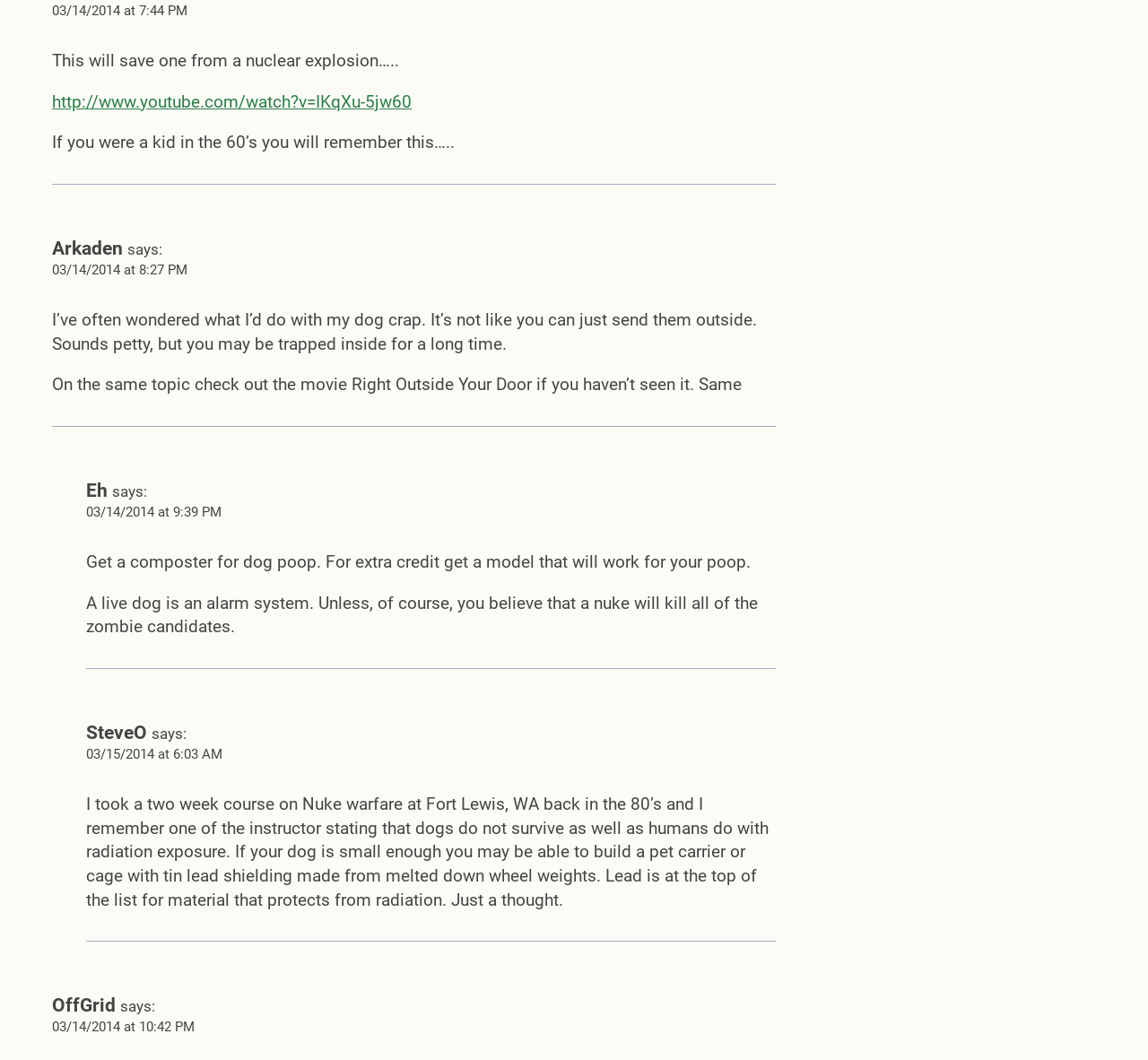Provide the bounding box coordinates for the specified HTML element described in this description: "03/14/2014 at 10:42 PM". The coordinates should be four float numbers ranging from 0 to 1, in the format [left, top, right, bottom].

[0.045, 0.961, 0.17, 0.976]